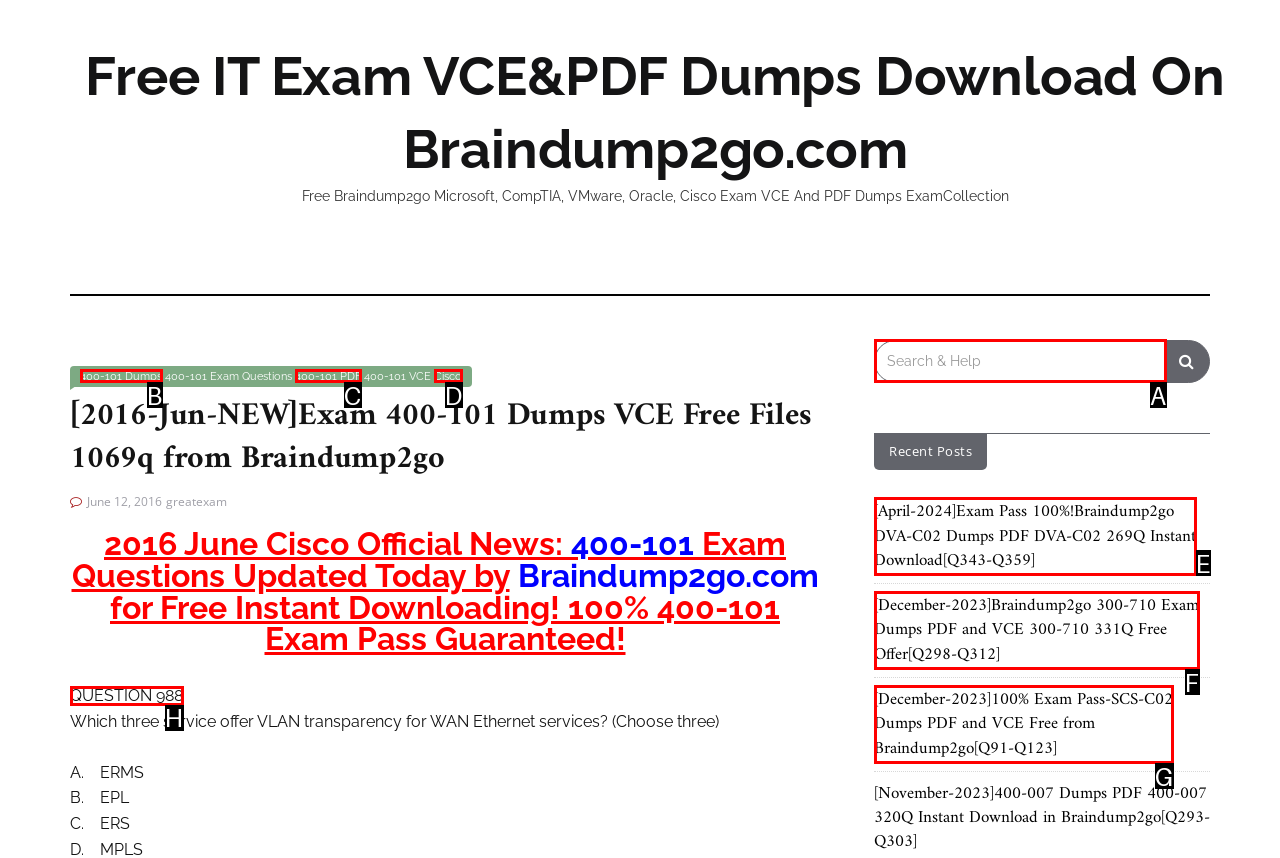Select the correct UI element to click for this task: Read question 988.
Answer using the letter from the provided options.

H